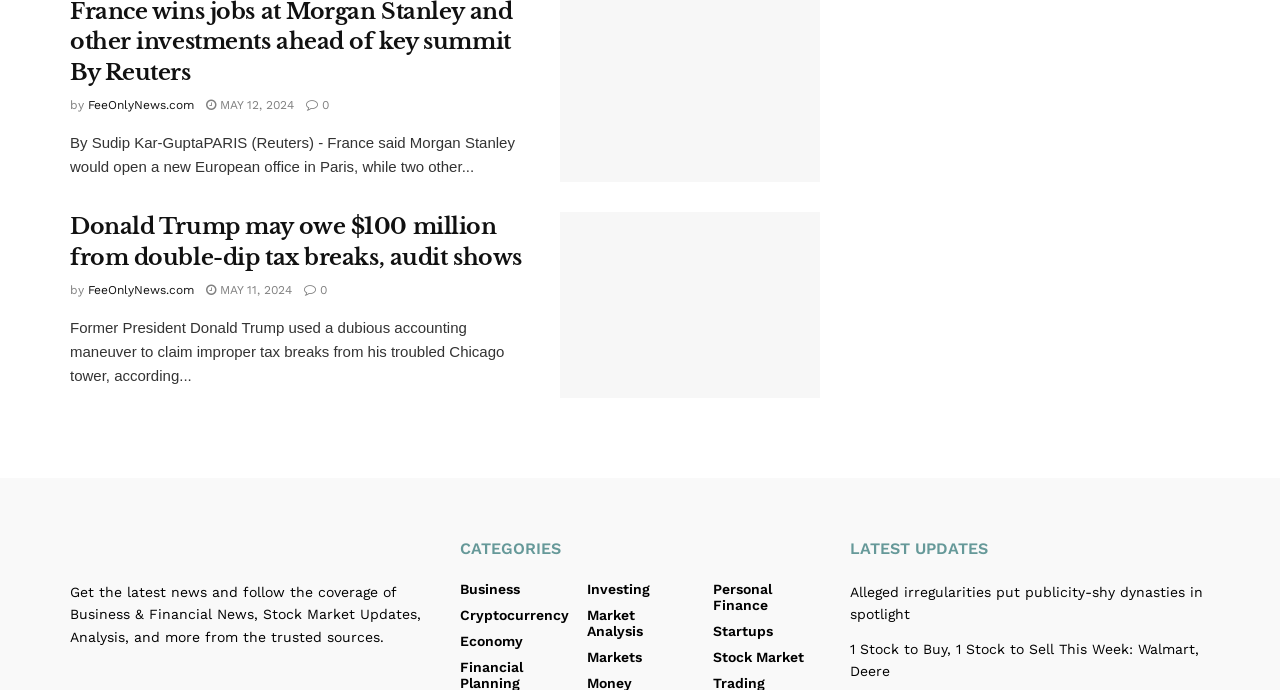What is the title of the second article?
Use the screenshot to answer the question with a single word or phrase.

Donald Trump may owe $100 million from double-dip tax breaks, audit shows